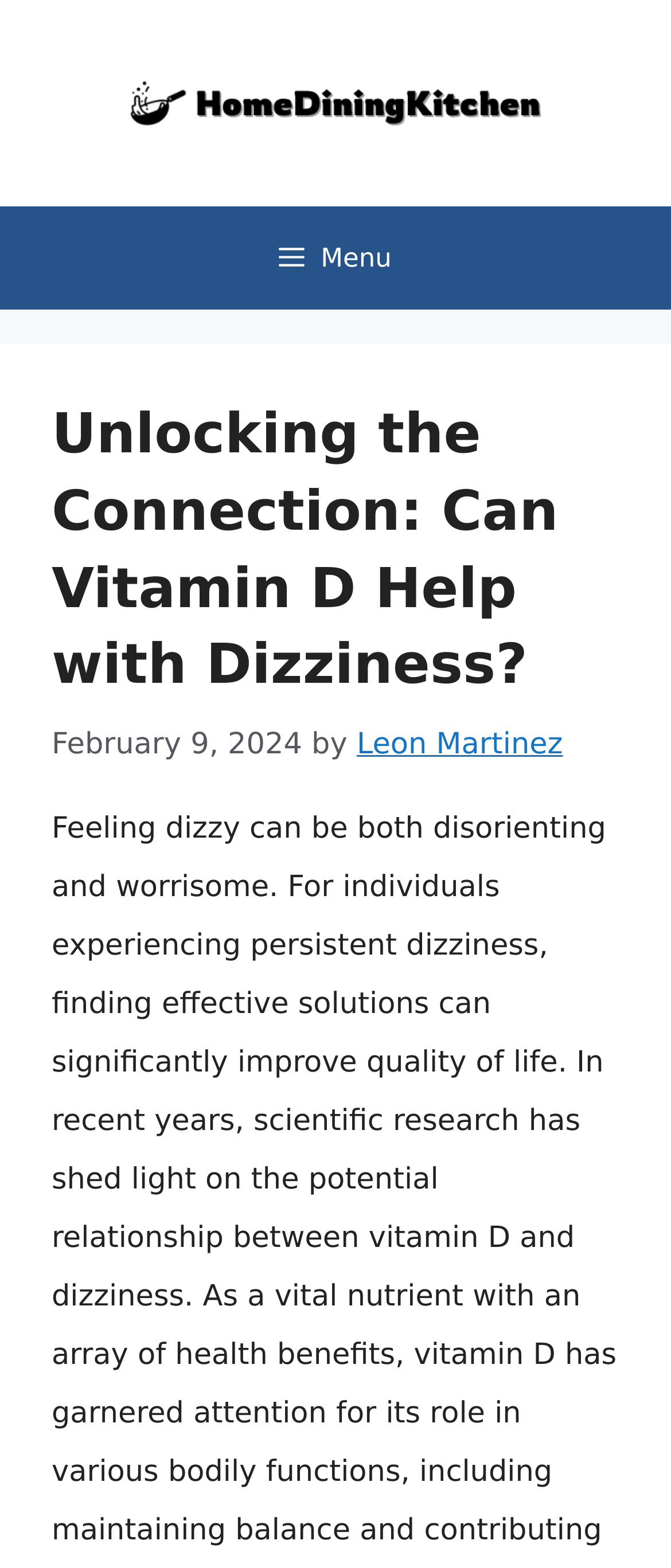What is the main title displayed on this webpage?

Unlocking the Connection: Can Vitamin D Help with Dizziness?